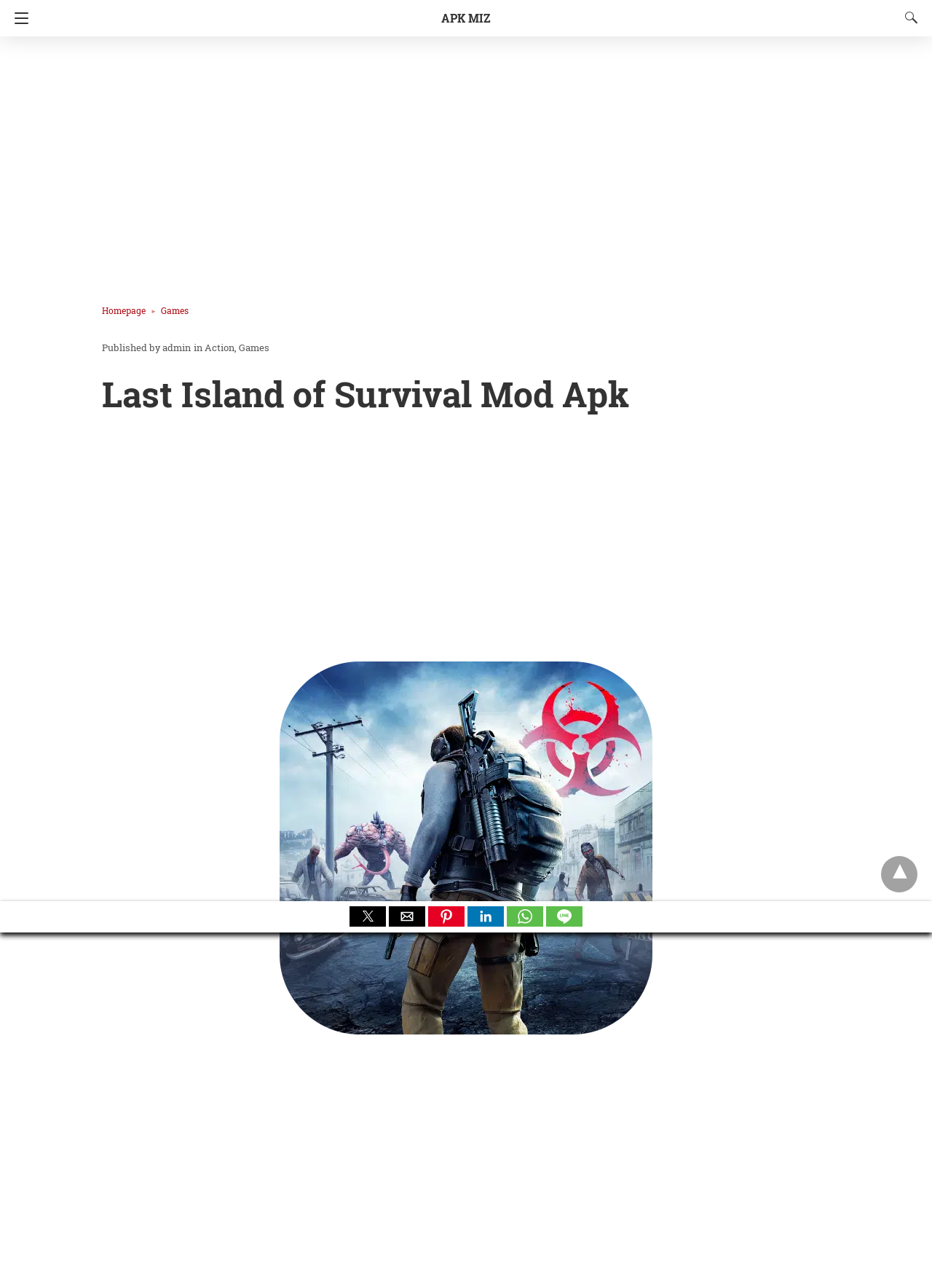Extract the bounding box coordinates for the HTML element that matches this description: "Action". The coordinates should be four float numbers between 0 and 1, i.e., [left, top, right, bottom].

[0.22, 0.265, 0.252, 0.275]